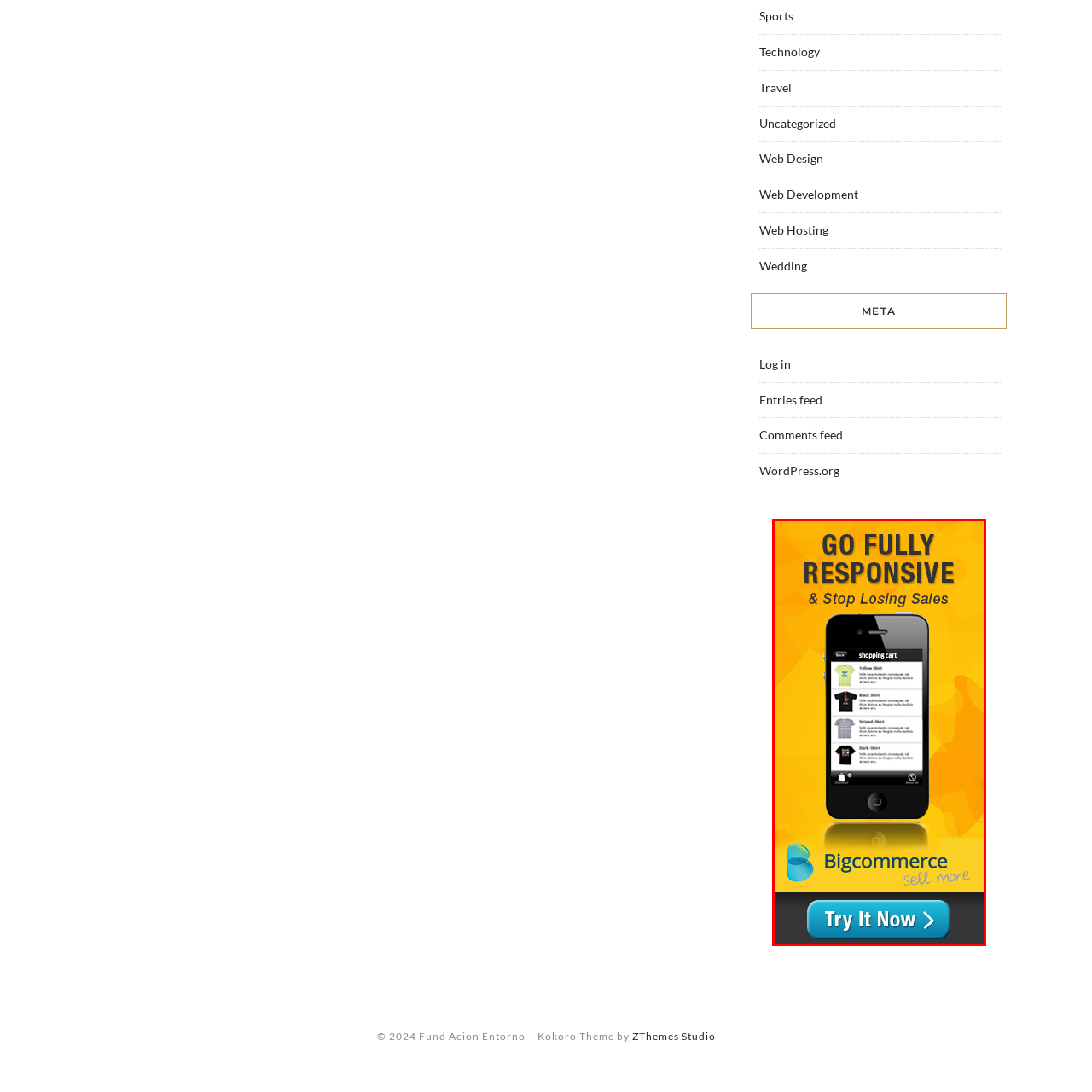Describe the contents of the image that is surrounded by the red box in a detailed manner.

The image is an eye-catching advertisement promoting Bigcommerce, emphasizing the importance of a fully responsive design for e-commerce websites. It features a smartphone displaying a shopping cart interface, showcasing various apparel items, including t-shirts in different colors and styles. The bold text at the top encourages users to "GO FULLY RESPONSIVE & STOP LOSING SALES," highlighting the benefits of adapting online stores for mobile devices. The design is visually appealing, with an orange background that enhances the overall message of increasing sales and improving user experience. At the bottom, a button invites viewers to "Try It Now," encouraging immediate action to enhance their e-commerce capabilities.